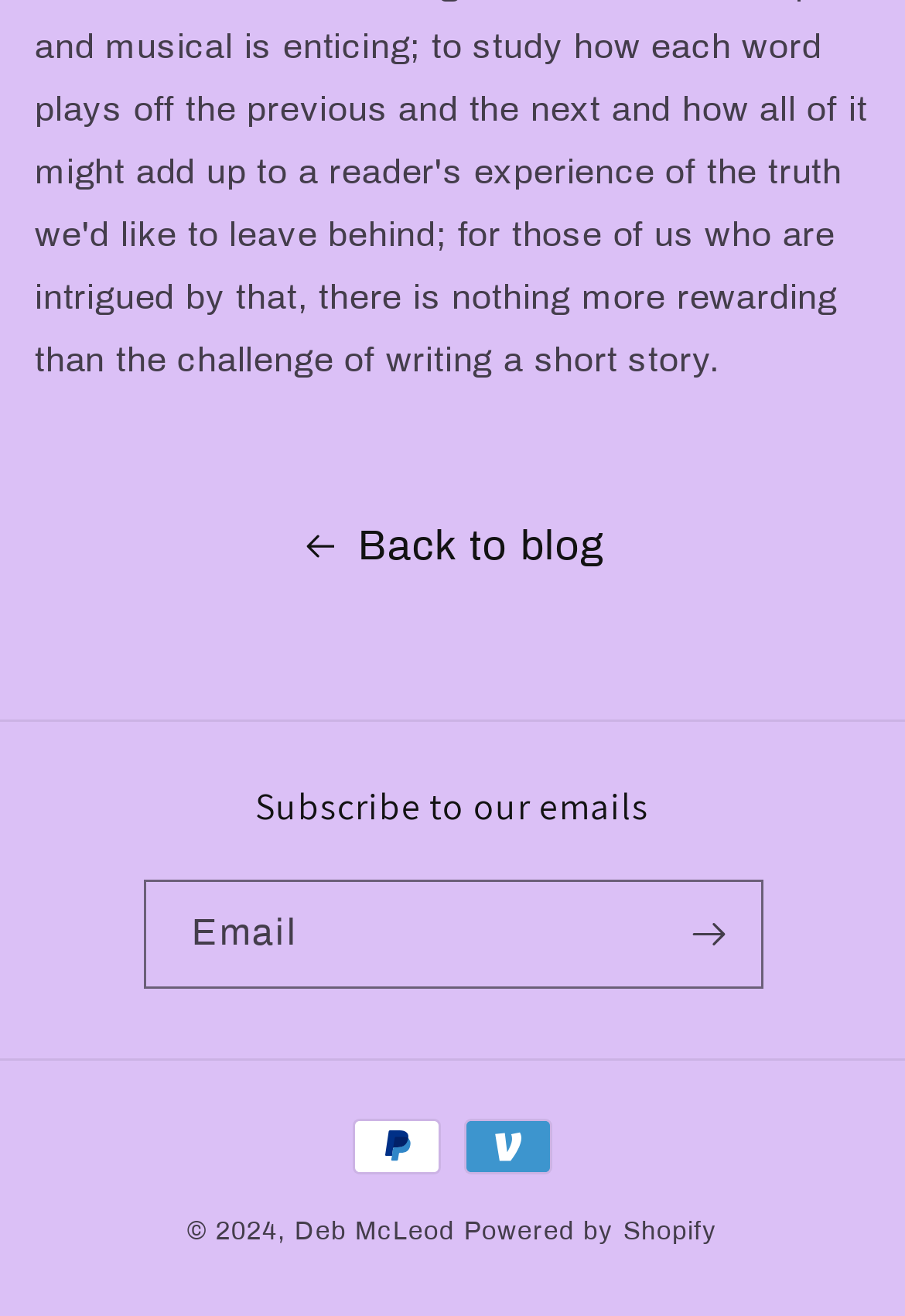Who is the copyright holder?
Please use the image to deliver a detailed and complete answer.

The copyright symbol is followed by the year 2024 and the name 'Deb McLeod', indicating that Deb McLeod is the copyright holder of this website.